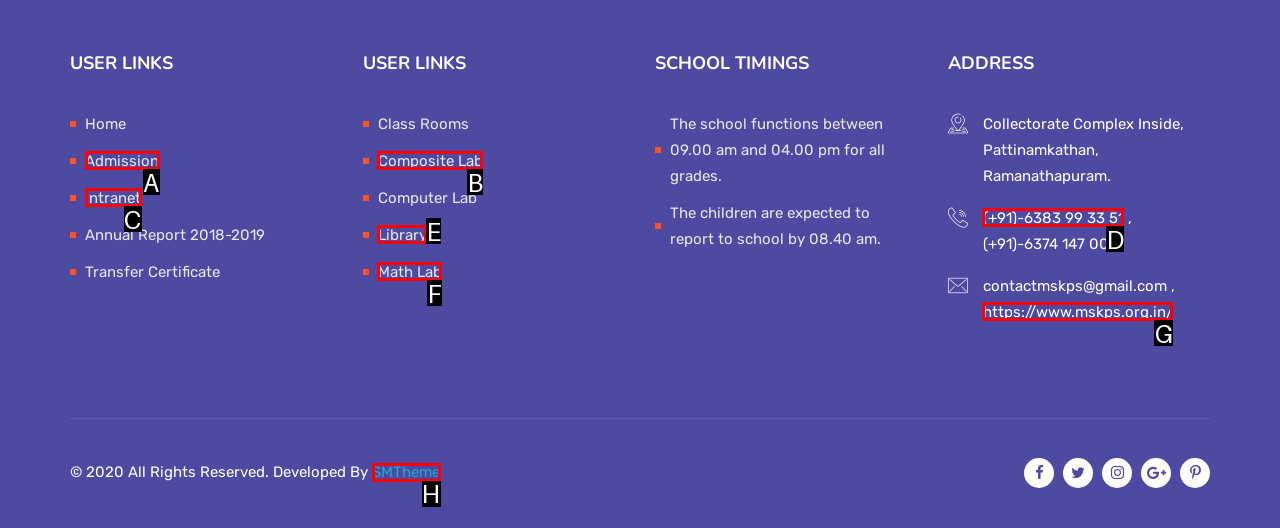From the options presented, which lettered element matches this description: Batch picking
Reply solely with the letter of the matching option.

None